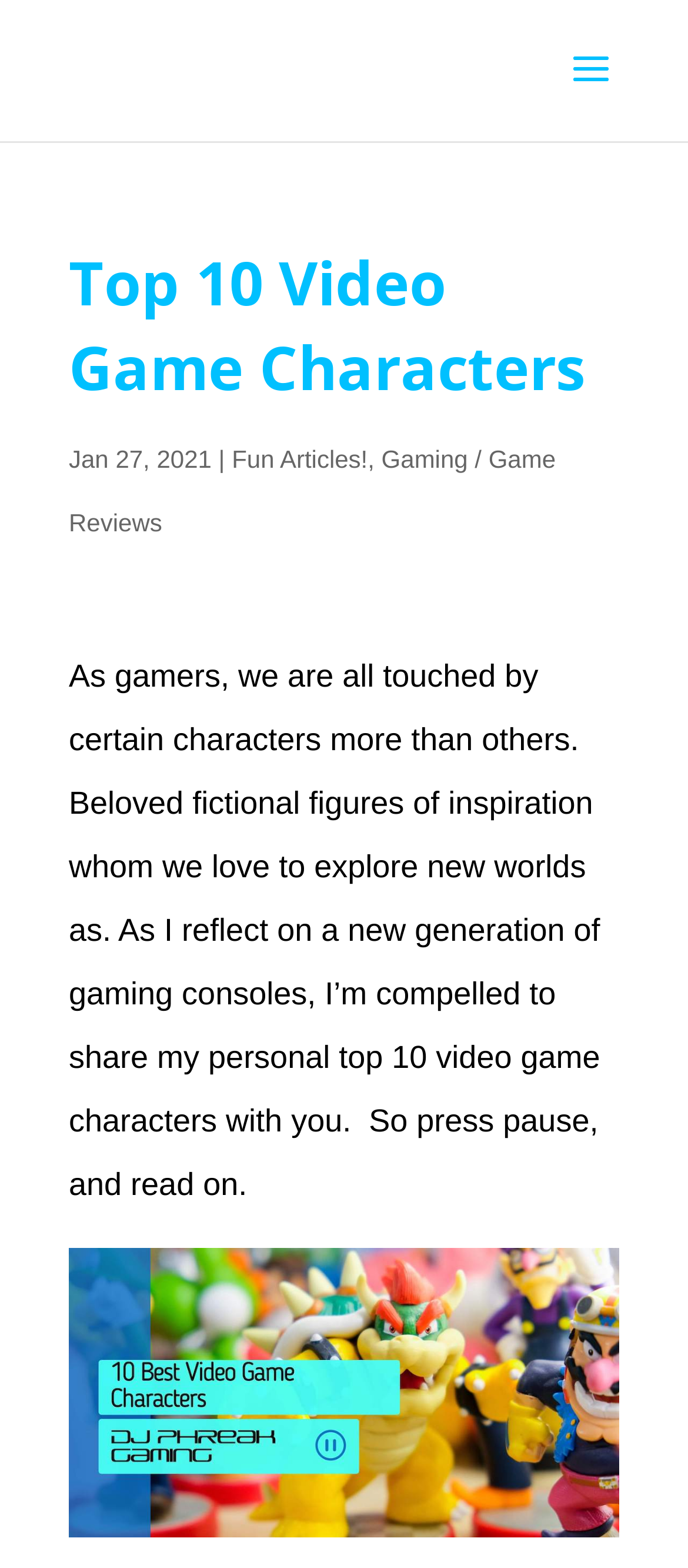Describe the webpage meticulously, covering all significant aspects.

The webpage is about the author's top 10 video game characters. At the top, there is a heading that reads "Top 10 Video Game Characters" which takes up most of the width of the page. Below the heading, there is a date "Jan 27, 2021" followed by a vertical line and a link to "Fun Articles!". To the right of the date, there is another link to "Gaming / Game Reviews". 

Below these elements, there is a paragraph of text that discusses the impact of video game characters on gamers and introduces the author's personal top 10 list. This paragraph is quite long and takes up most of the page's width. At the very bottom of the page, there is a link, but its text is empty.